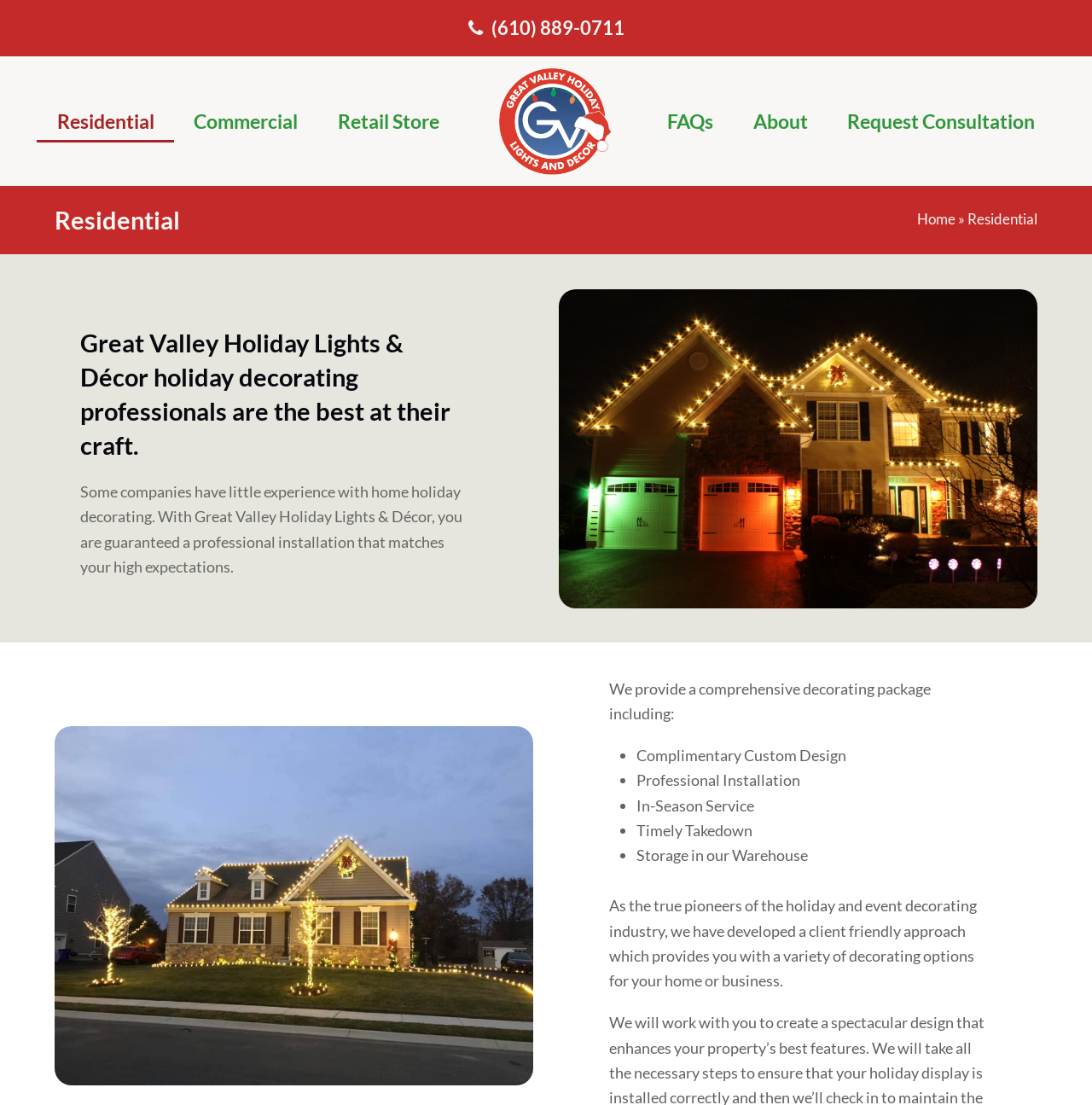Answer the question in one word or a short phrase:
What is the phone number to contact Great Valley Holiday Lights & Décor?

(610) 889-0711